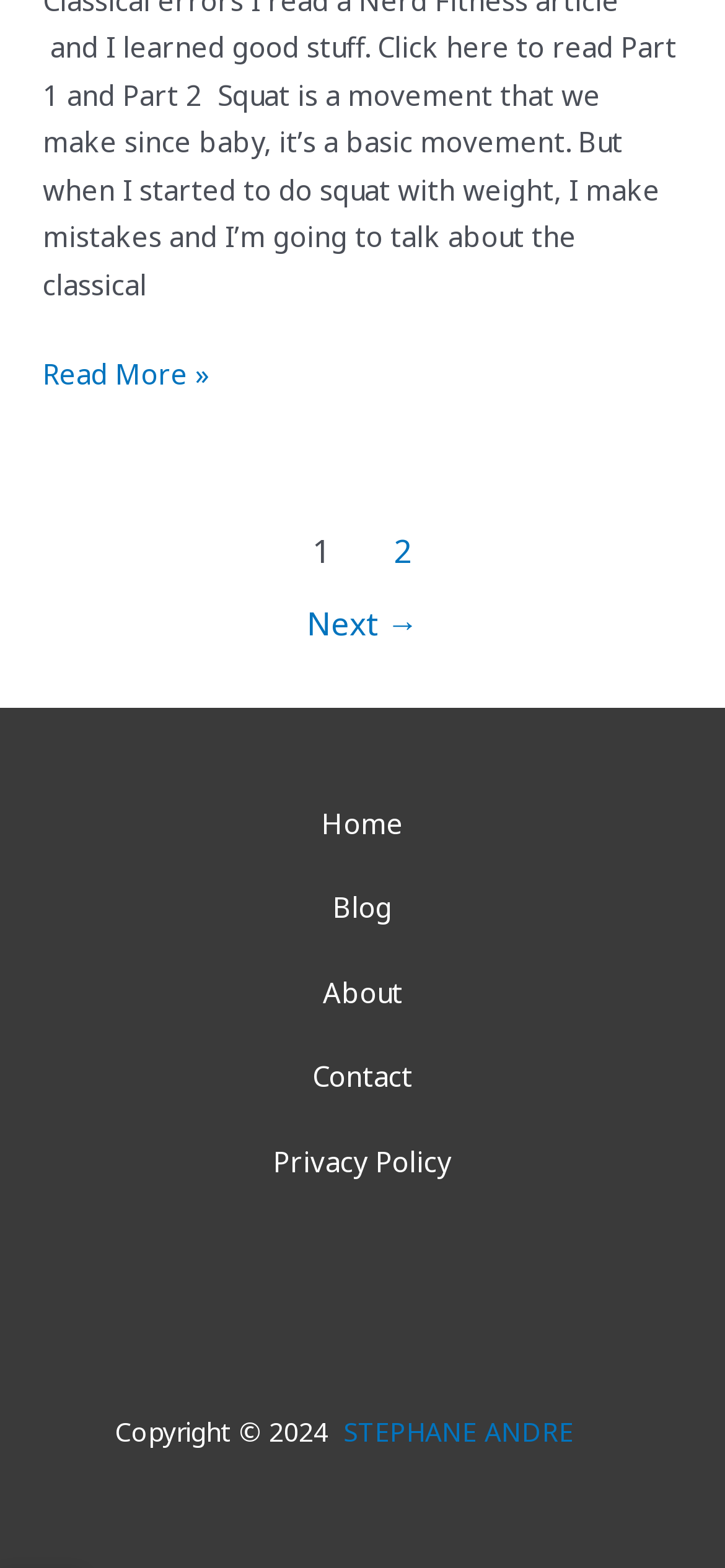Kindly provide the bounding box coordinates of the section you need to click on to fulfill the given instruction: "visit blog page".

[0.459, 0.552, 0.541, 0.606]